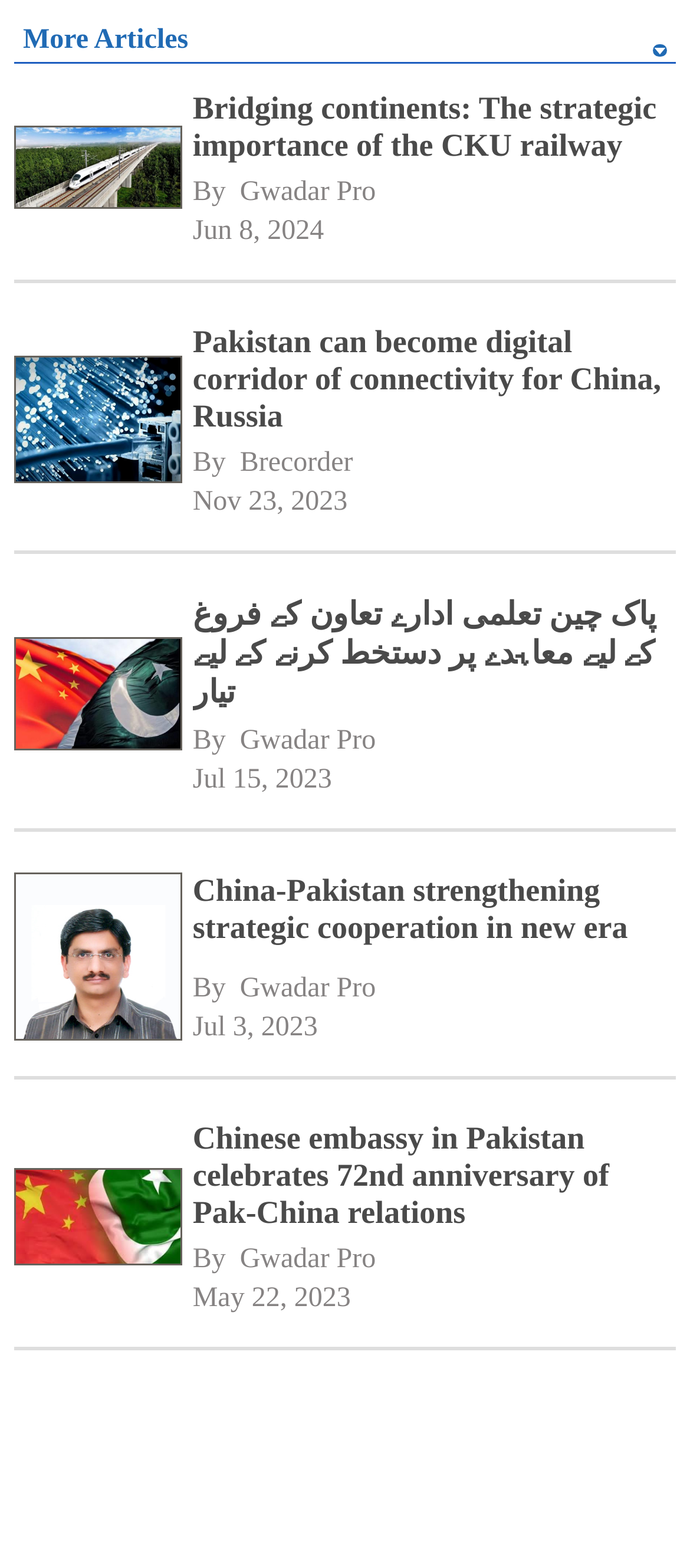Please reply to the following question using a single word or phrase: 
Who is the author of the second article?

Brecorder